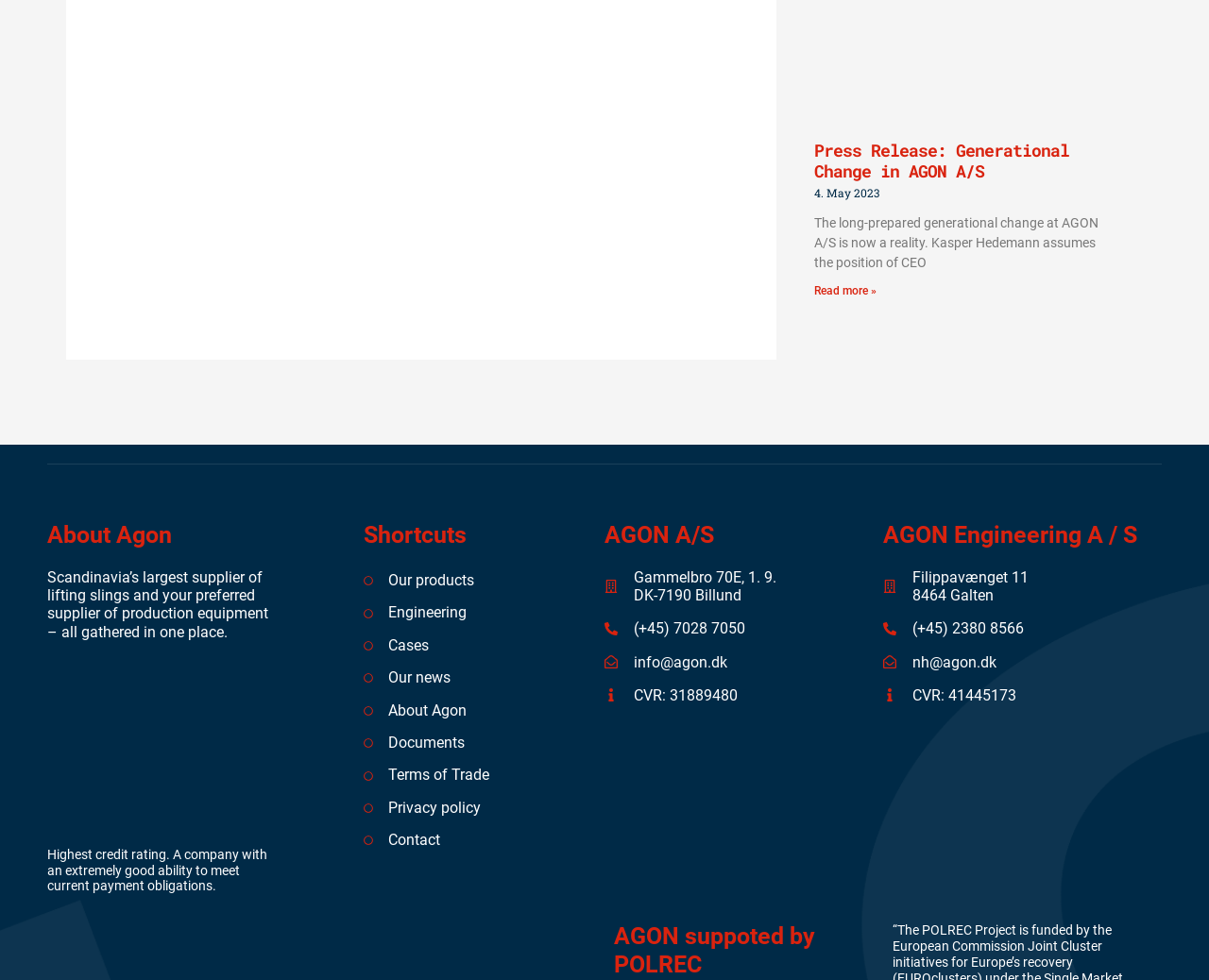How many links are under the 'Shortcuts' heading?
Answer the question with a single word or phrase by looking at the picture.

7